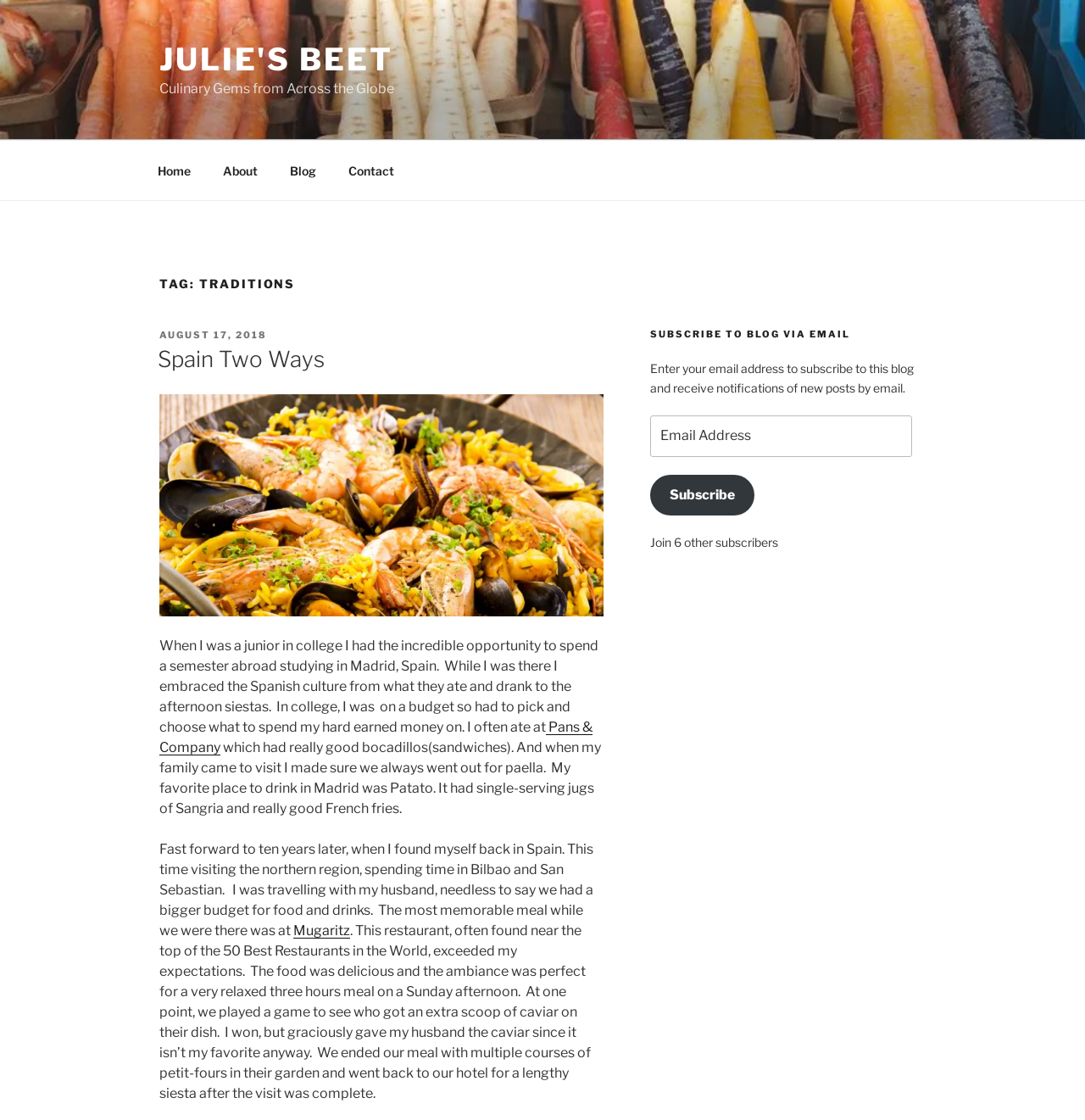Give a detailed account of the webpage's layout and content.

The webpage is titled "traditions – Julie's Beet" and features a culinary blog. At the top, there is a navigation menu with links to "Home", "About", "Blog", and "Contact". Below the navigation menu, there is a heading "TAG: TRADITIONS" followed by a subheading "Spain Two Ways".

The main content of the page is a blog post about the author's experiences with Spanish cuisine, both during a college semester abroad in Madrid and a later trip to the northern region of Spain. The post is divided into two sections, each describing a different experience with Spanish food and culture.

The first section describes the author's time in Madrid, where they ate at a budget-friendly restaurant called "Pans & Company" and enjoyed paella with their family. They also mention a favorite spot to drink, Patato, which served single-serving jugs of Sangria and good French fries.

The second section describes the author's later trip to Bilbao and San Sebastian, where they had a memorable meal at the Michelin-starred restaurant Mugaritz. The author describes the meal as exceeding their expectations, with delicious food and a perfect ambiance. They also mention a fun game they played with their husband to see who got an extra scoop of caviar on their dish.

To the right of the main content, there is a sidebar with a heading "SUBSCRIBE TO BLOG VIA EMAIL". Below this heading, there is a text box to enter an email address, a button to subscribe, and a note indicating that there are 6 other subscribers.